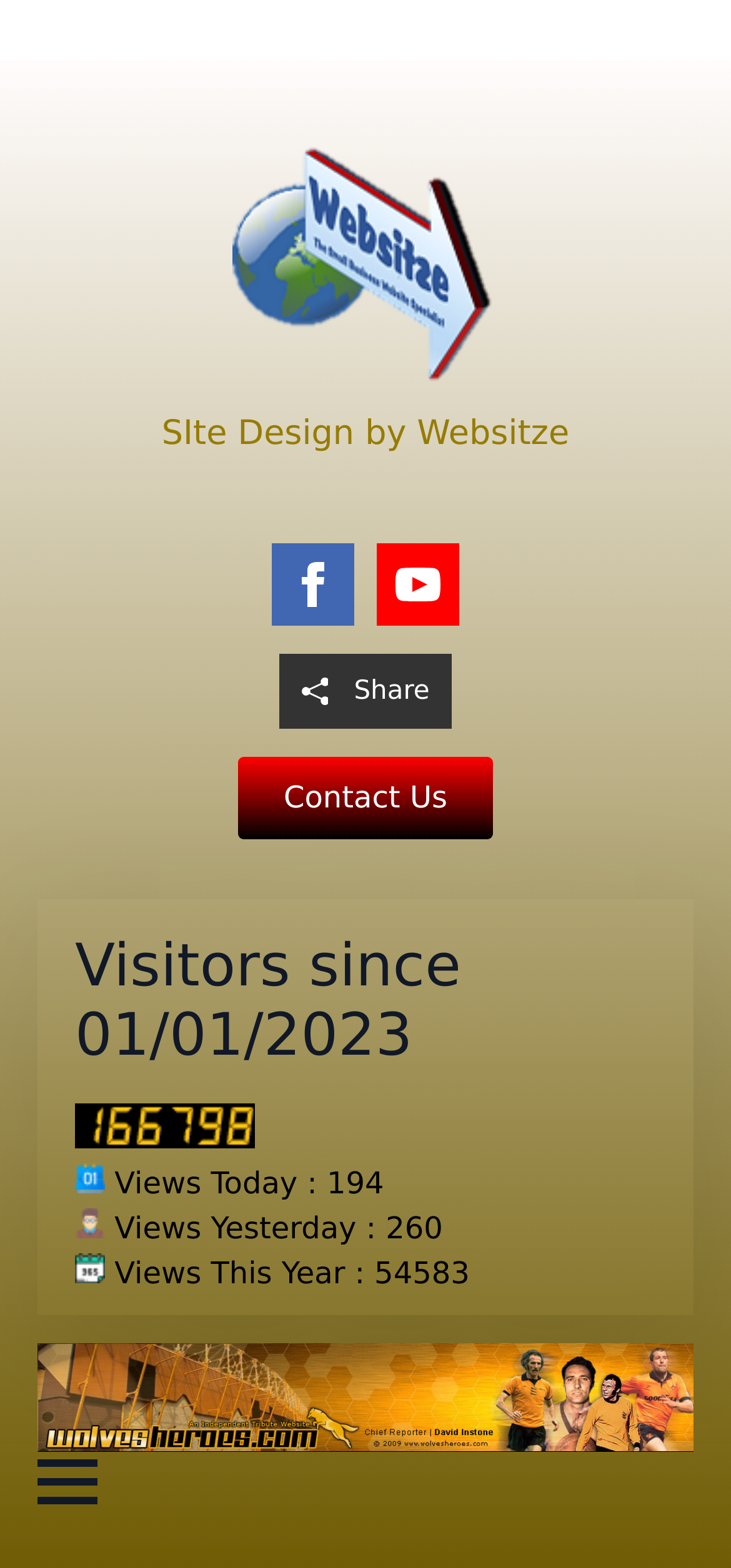Provide a single word or phrase to answer the given question: 
How many images are there in the figure element at the top of the page?

1